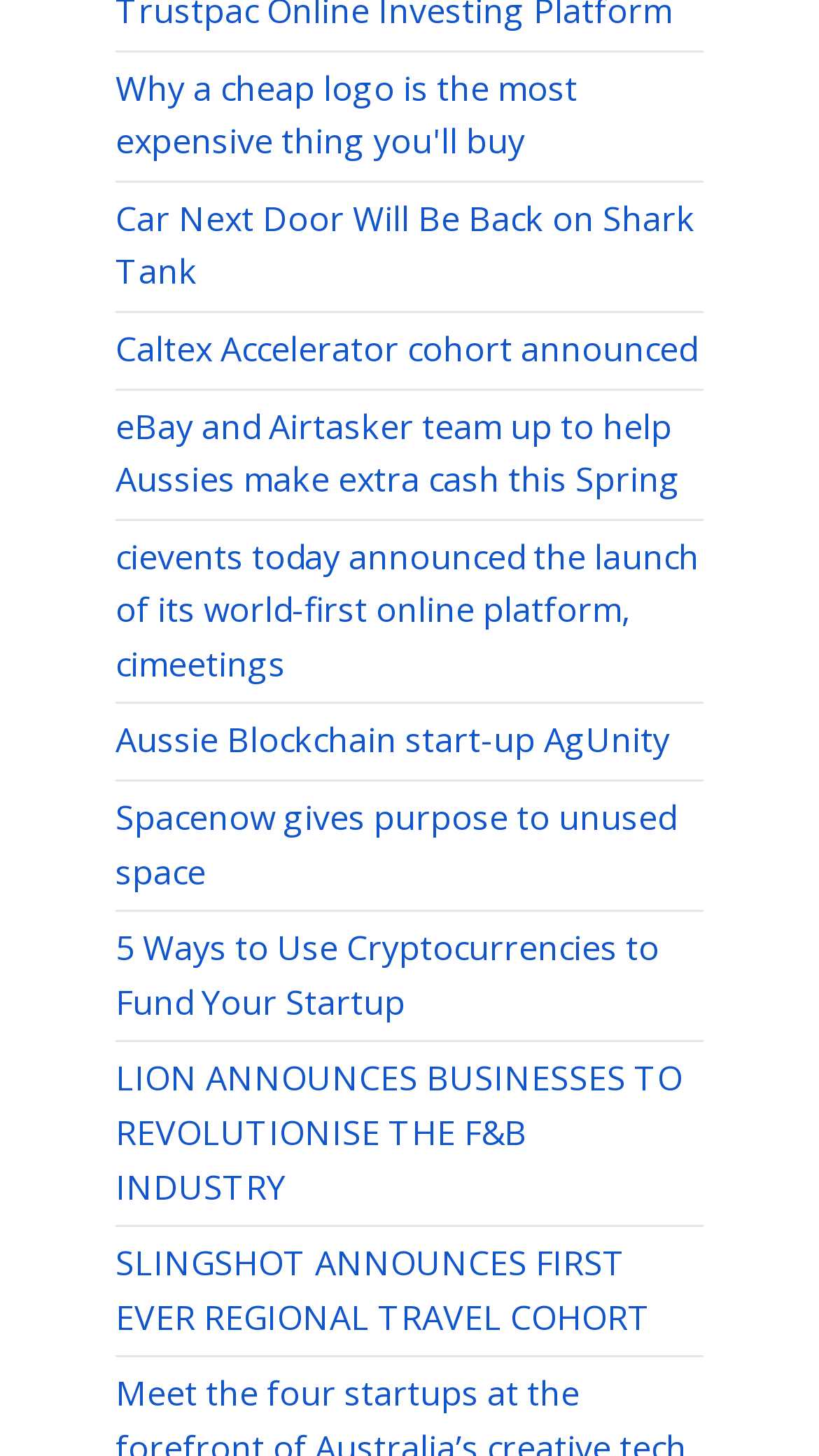Identify the bounding box coordinates for the element you need to click to achieve the following task: "Discover how eBay and Airtasker team up to help Aussies make extra cash". The coordinates must be four float values ranging from 0 to 1, formatted as [left, top, right, bottom].

[0.141, 0.276, 0.831, 0.345]